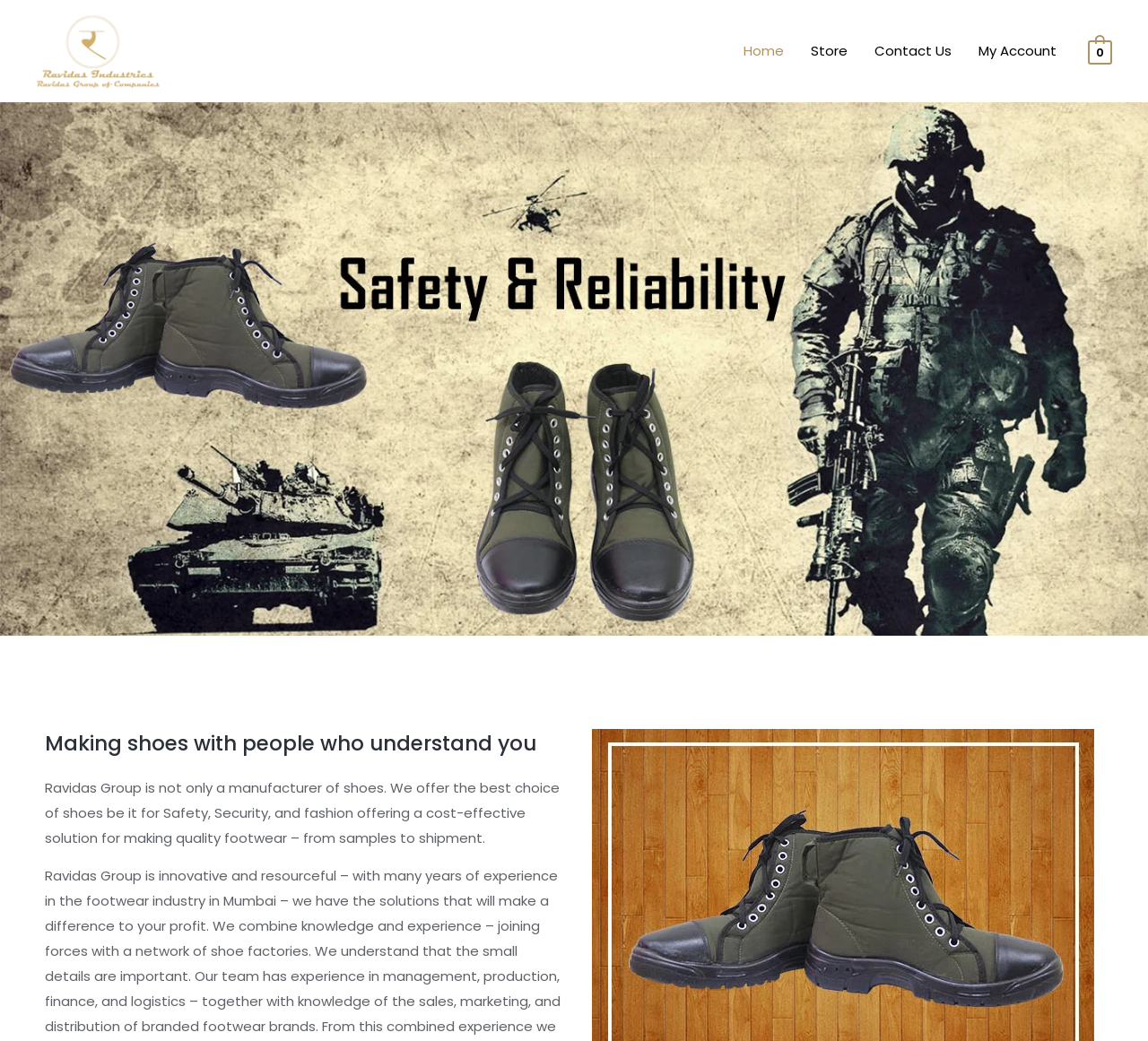Is there a banner image on the webpage?
Carefully examine the image and provide a detailed answer to the question.

The figure element with the image 'banner123' is present on the webpage, indicating that there is a banner image displayed.